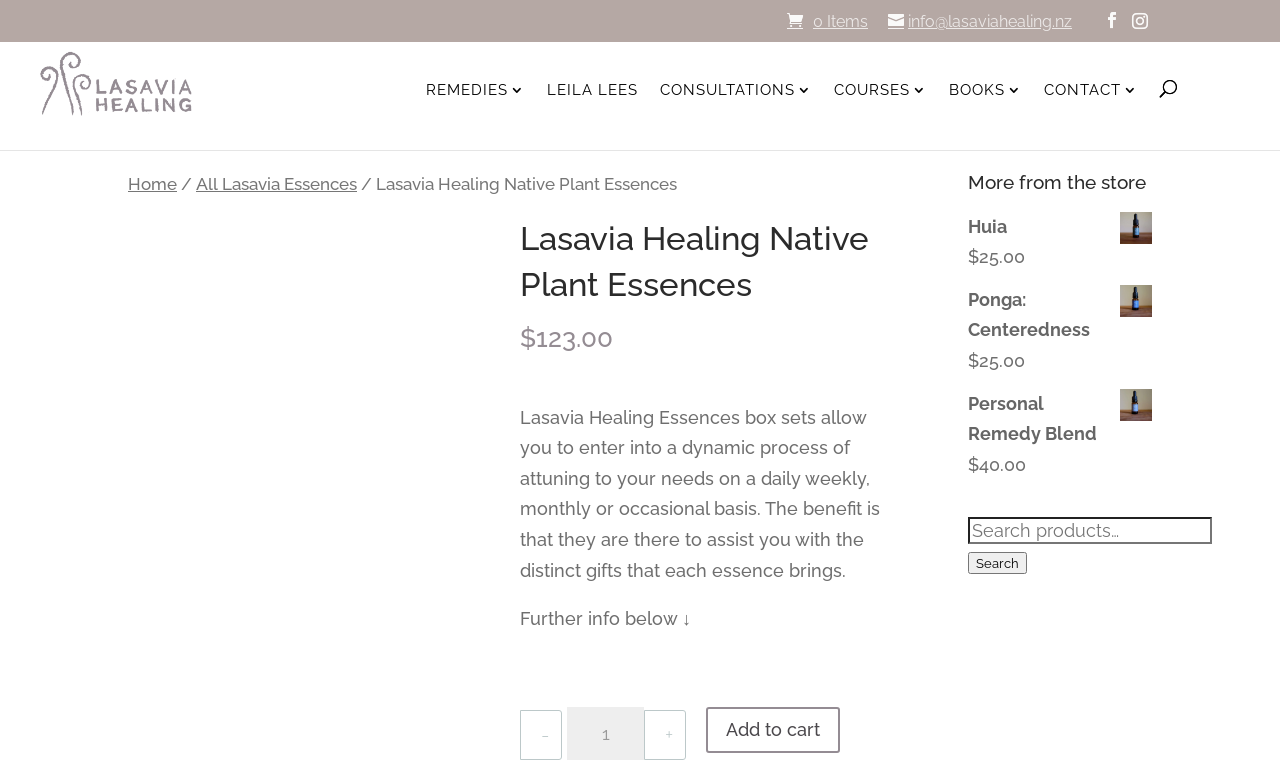What is the function of the '-' button?
Using the details shown in the screenshot, provide a comprehensive answer to the question.

I inferred the function of the '-' button by looking at its position next to the 'Quantity' text and the '+' button, which suggests that it is used to decrease the quantity of the product.